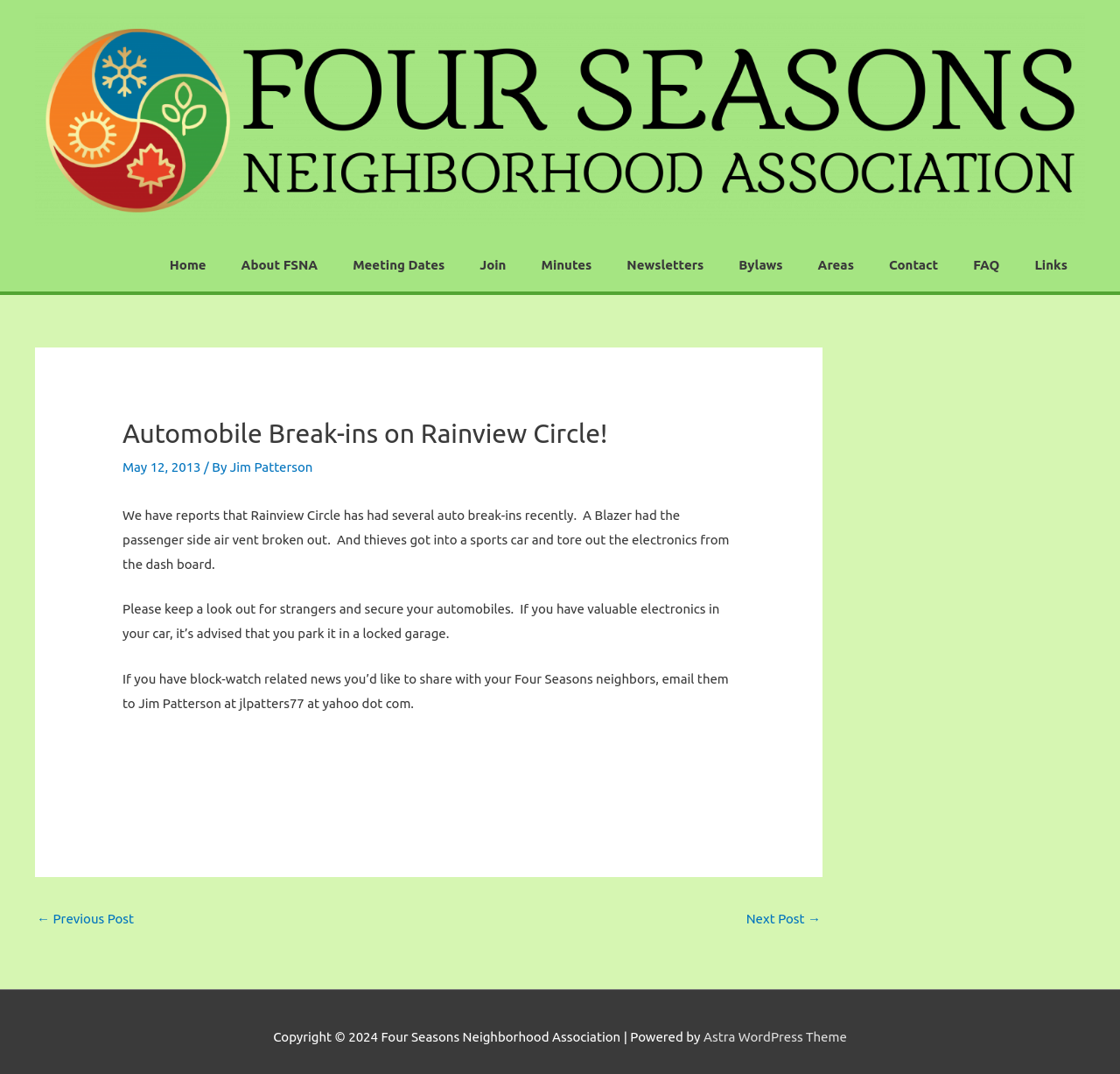Please identify the bounding box coordinates of the region to click in order to complete the given instruction: "Contact Jim Patterson". The coordinates should be four float numbers between 0 and 1, i.e., [left, top, right, bottom].

[0.205, 0.428, 0.279, 0.442]